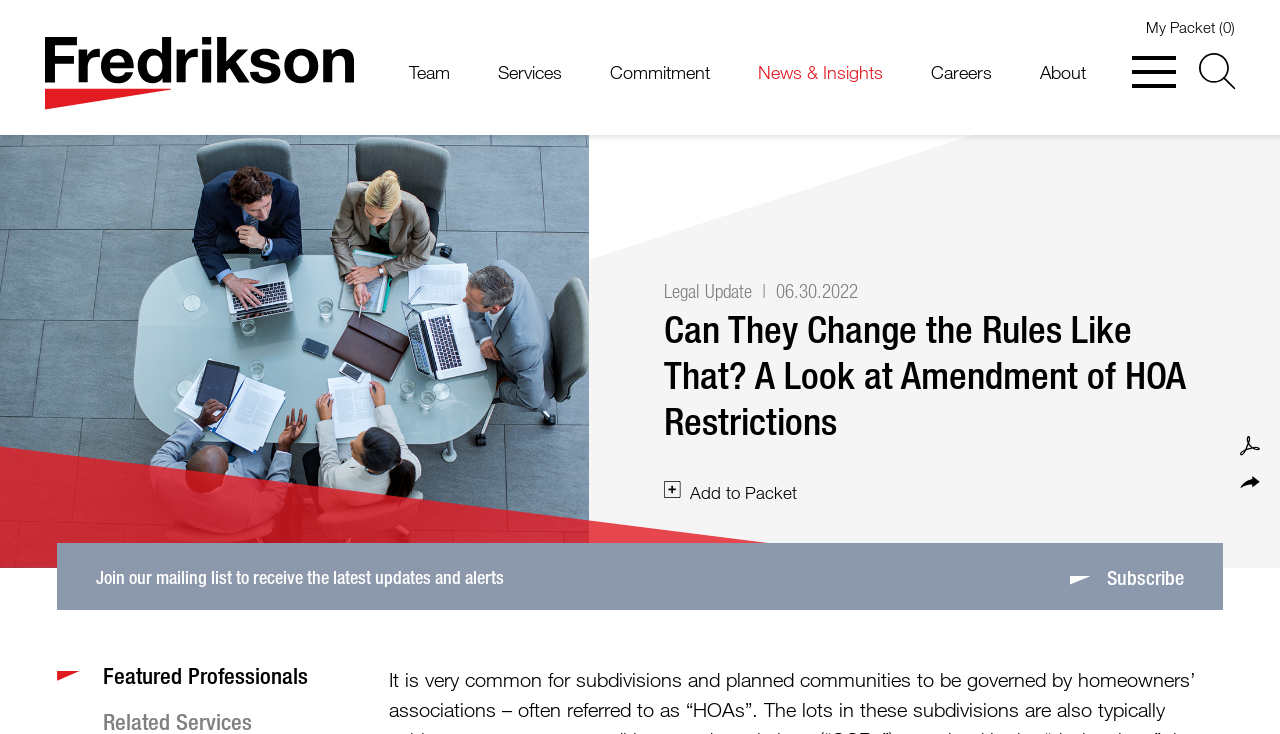Write an extensive caption that covers every aspect of the webpage.

This webpage appears to be a legal article or blog post from a law firm, Fredrikson & Byron P.A. At the top left corner, there is a link to the law firm's name, accompanied by an image of their logo. To the right of the logo, there are several links to various sections of the website, including "Cookie Settings", "Main Content", "Main Menu", and "Search", which is accompanied by a magnifying glass icon.

Below these links, there is a navigation menu with links to different sections of the website, including "Team", "Services", "Commitment", "News & Insights", "Careers", and "About". To the right of this menu, there is a button labeled "Menu" and a link to "My Packet" with a subtitle.

The main content of the webpage is an article titled "Can They Change the Rules Like That? A Look at Amendment of HOA Restrictions". The article title is a heading that spans almost the entire width of the page. Below the title, there is a static text "Legal Update" and a timestamp "06.30.2022". 

To the right of the article title, there is a button labeled "Packet addition Add to Packet" with an accompanying image. Below this button, there are links to download the article in PDF format and to share it, both accompanied by icons.

At the bottom of the page, there is a link to join the law firm's mailing list, accompanied by a flag icon. There is also a link to "Featured Professionals" and a "Jump to Page" link.